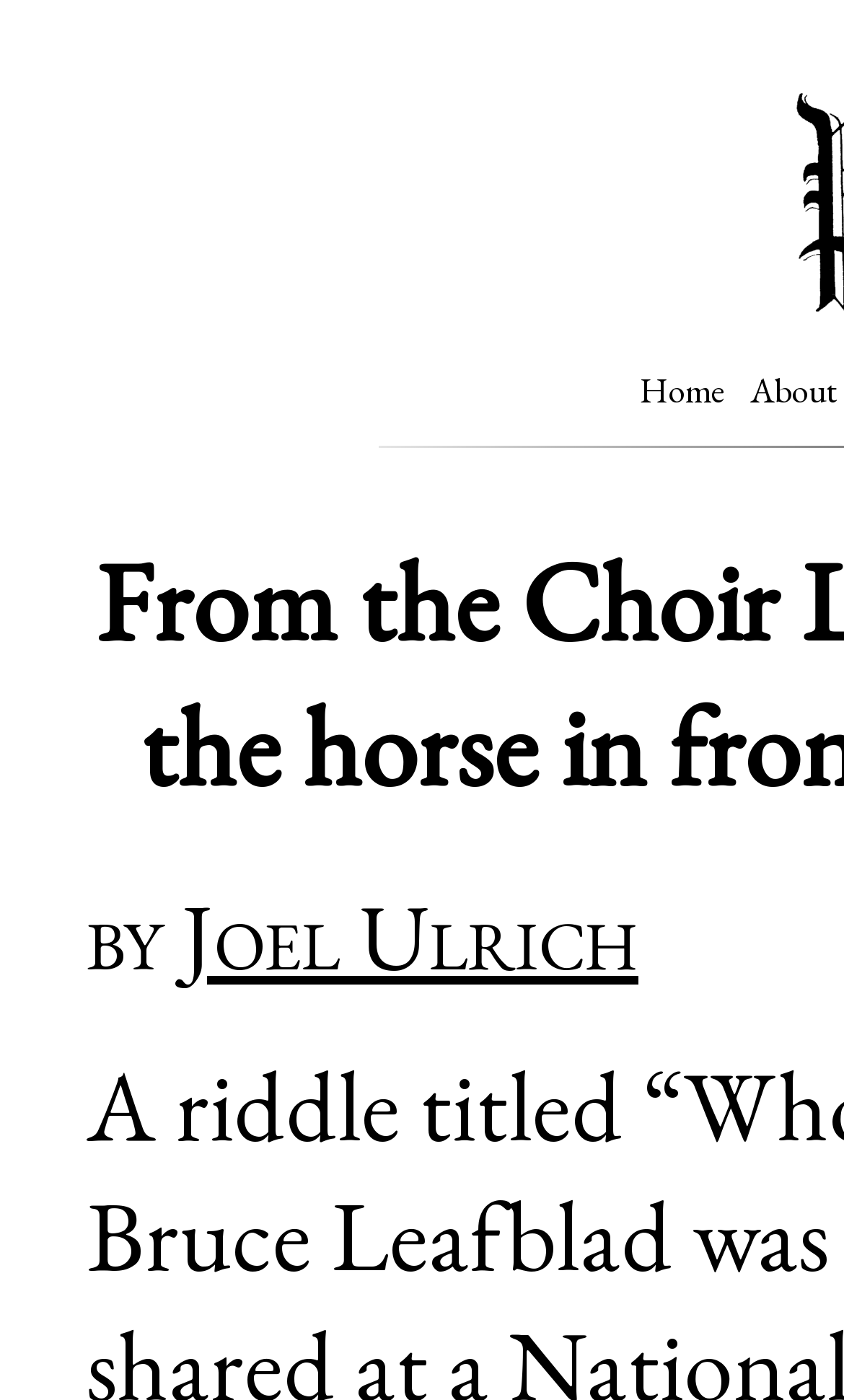Given the description of a UI element: "Joel Ulrich", identify the bounding box coordinates of the matching element in the webpage screenshot.

[0.215, 0.625, 0.756, 0.713]